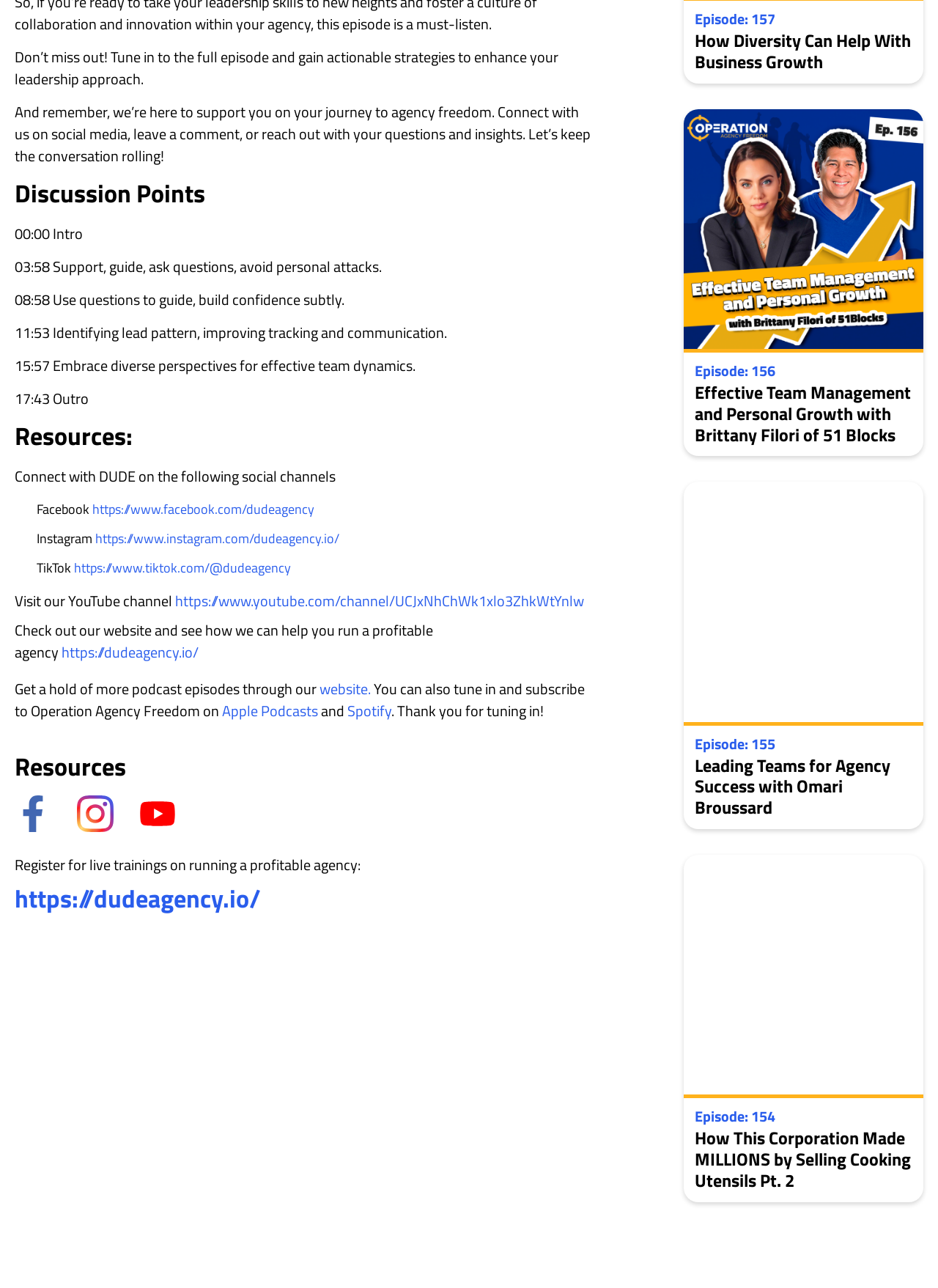Using the element description: "Episode: 155", determine the bounding box coordinates for the specified UI element. The coordinates should be four float numbers between 0 and 1, [left, top, right, bottom].

[0.74, 0.568, 0.826, 0.586]